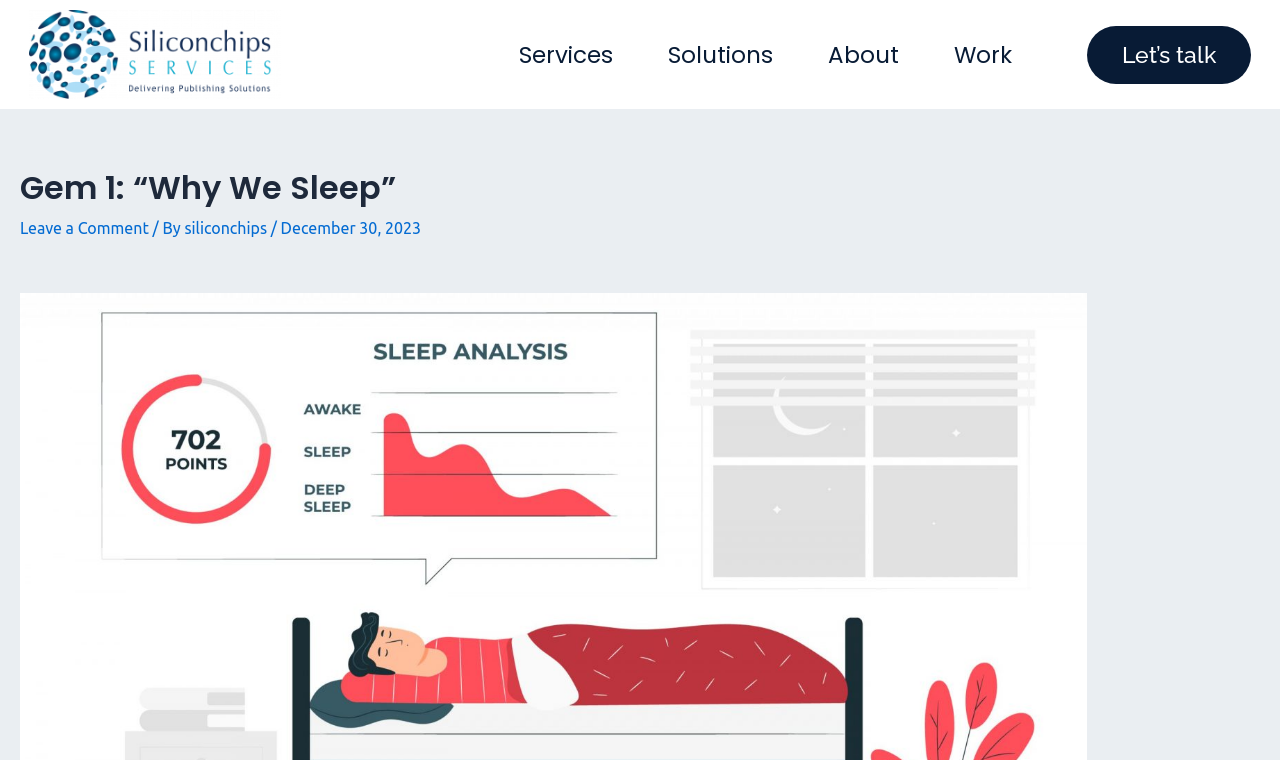What is the last navigation link?
Give a single word or phrase answer based on the content of the image.

Work